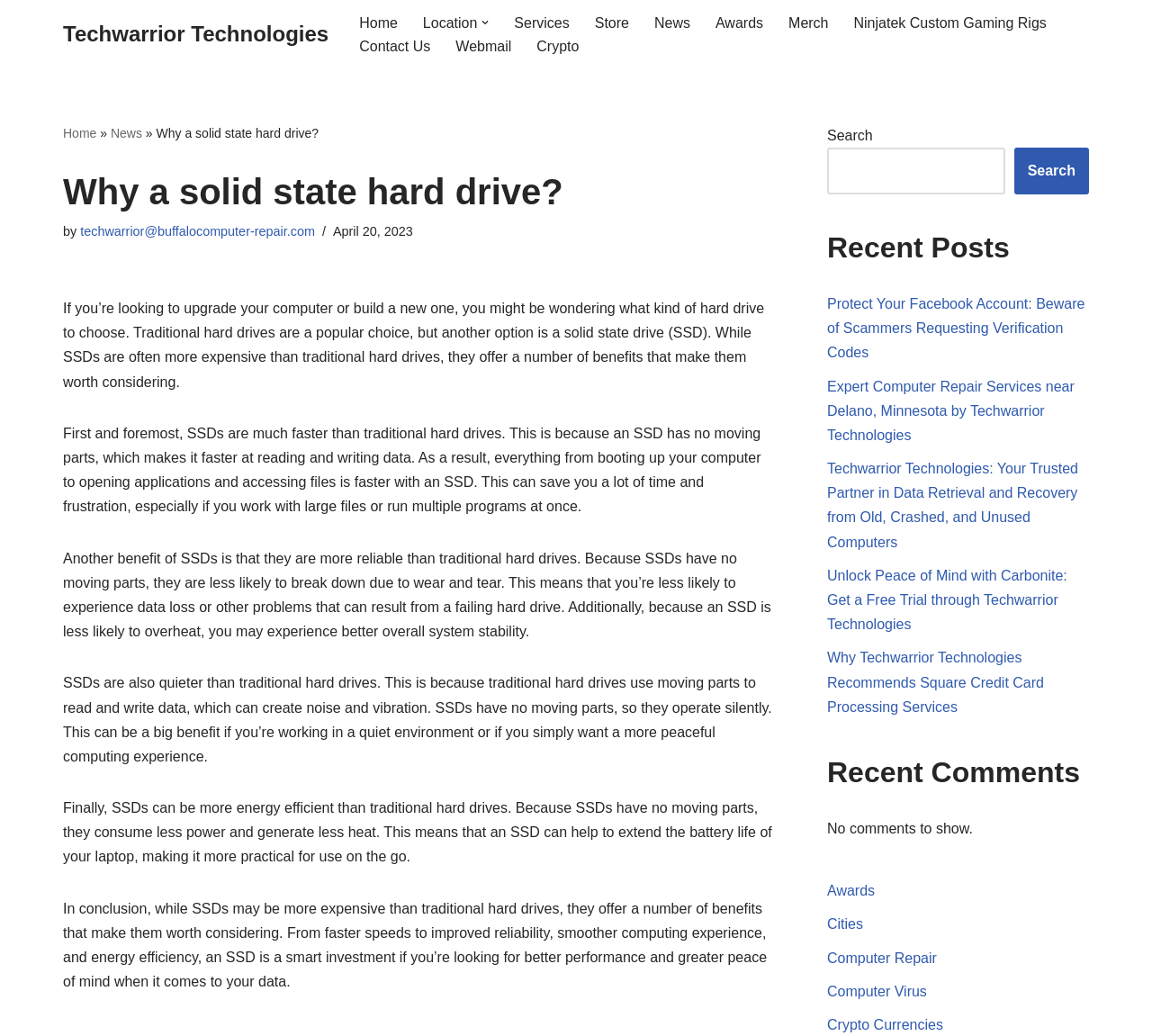Pinpoint the bounding box coordinates of the area that must be clicked to complete this instruction: "Click on the 'Home' link".

[0.312, 0.01, 0.345, 0.033]